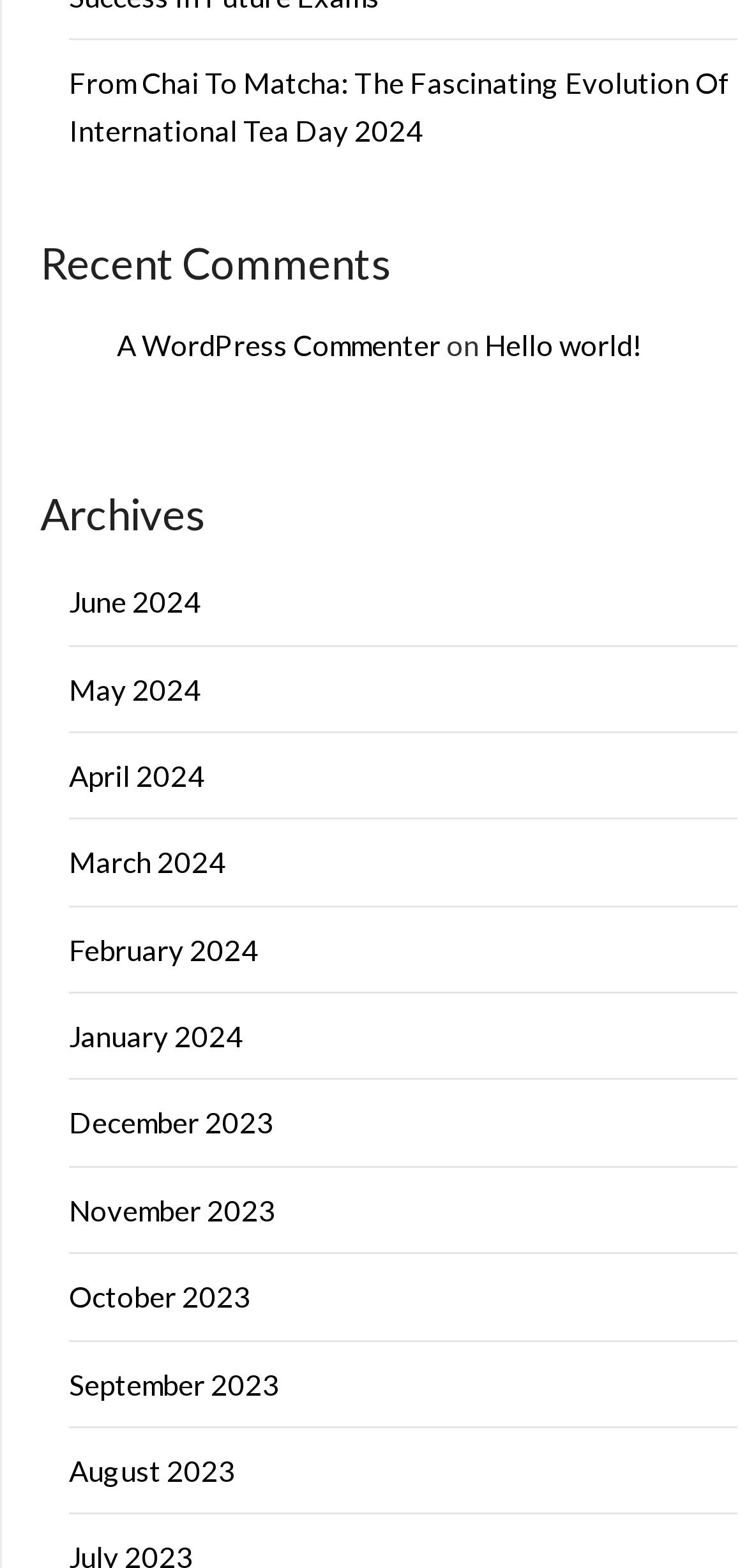How many archive links are available?
Using the image, provide a concise answer in one word or a short phrase.

12